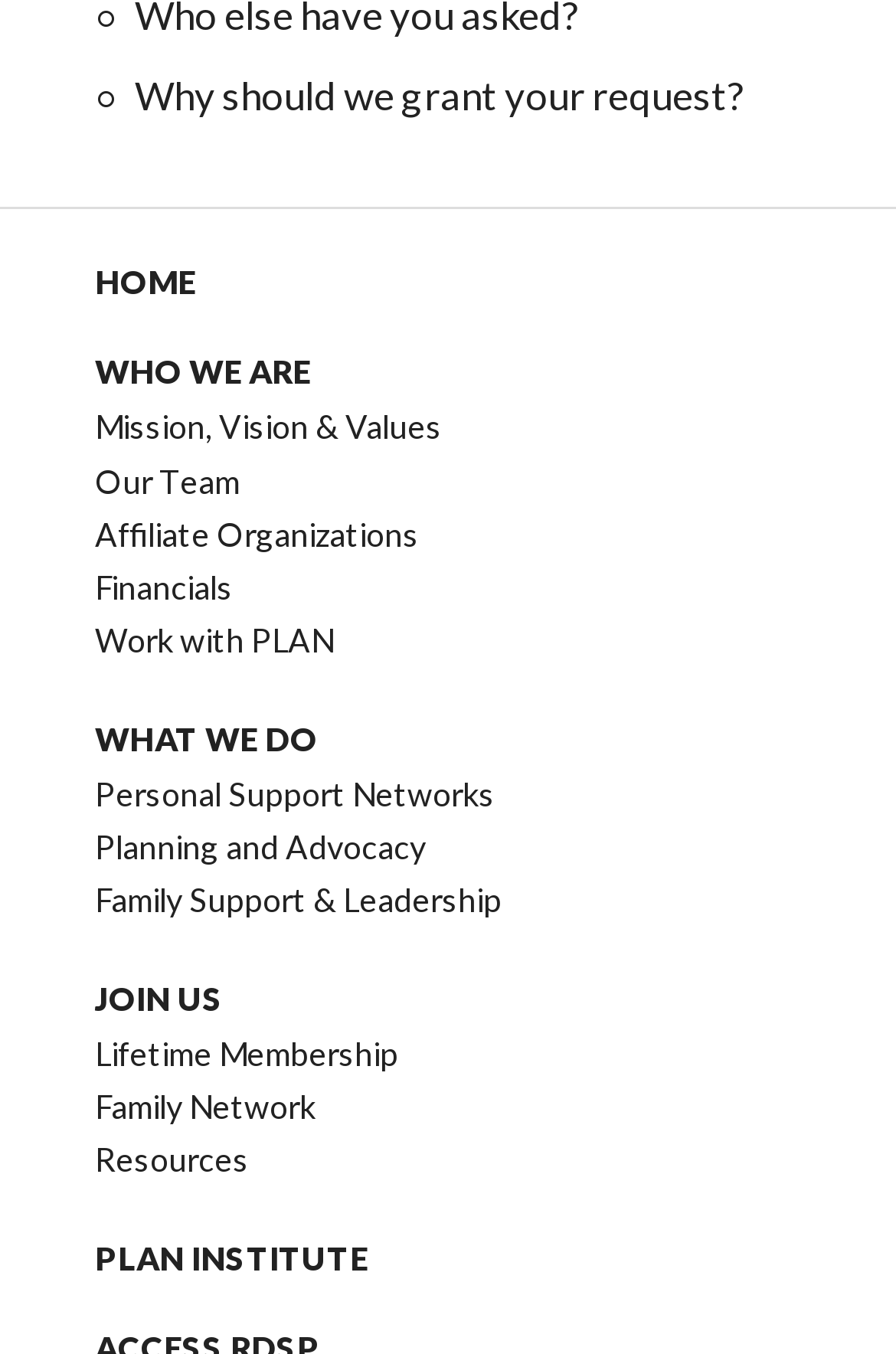Find the bounding box coordinates of the element I should click to carry out the following instruction: "Click on HOME".

[0.106, 0.198, 0.754, 0.221]